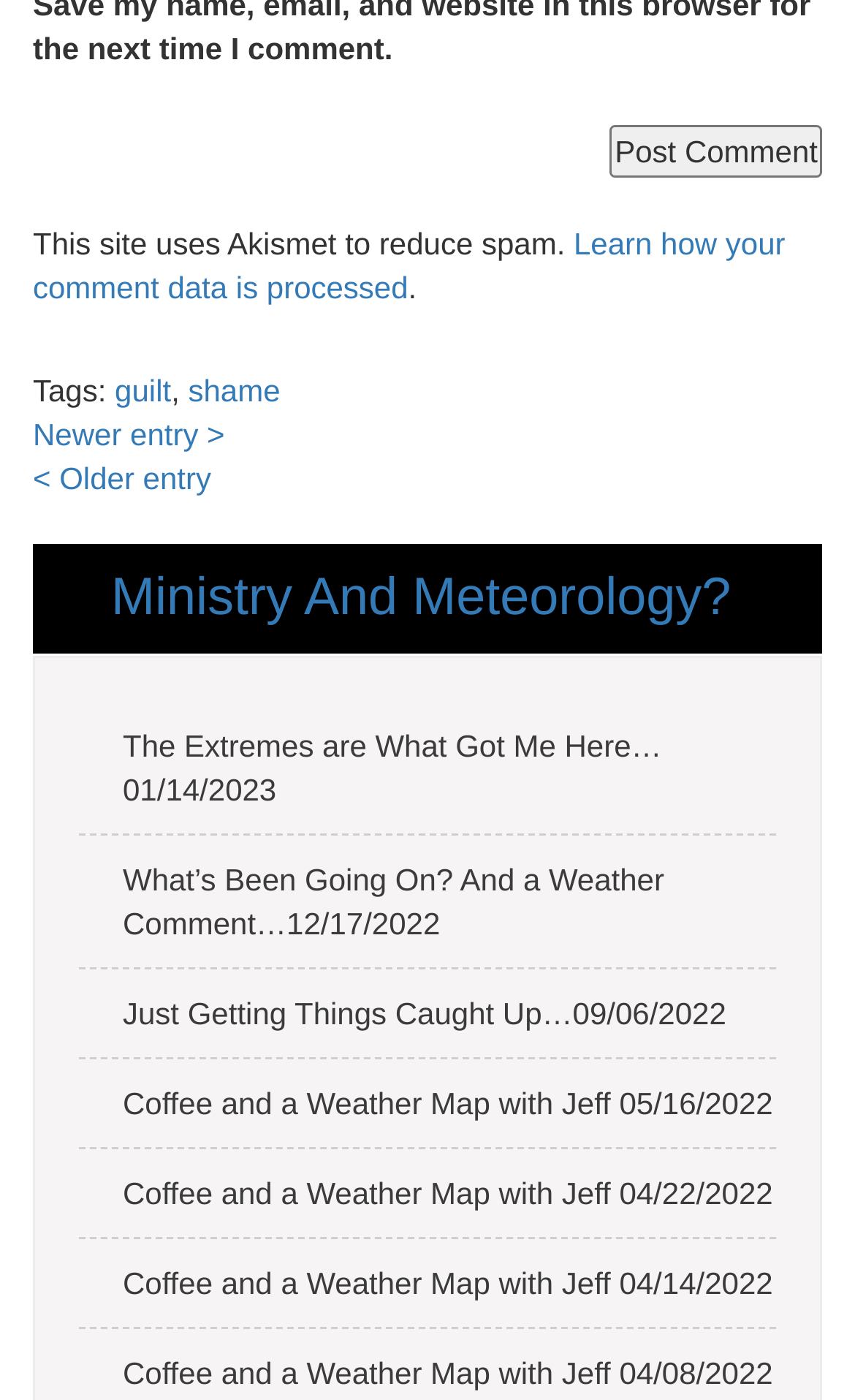Please provide a brief answer to the question using only one word or phrase: 
What is the purpose of the 'Learn how your comment data is processed' link?

To learn about comment data processing